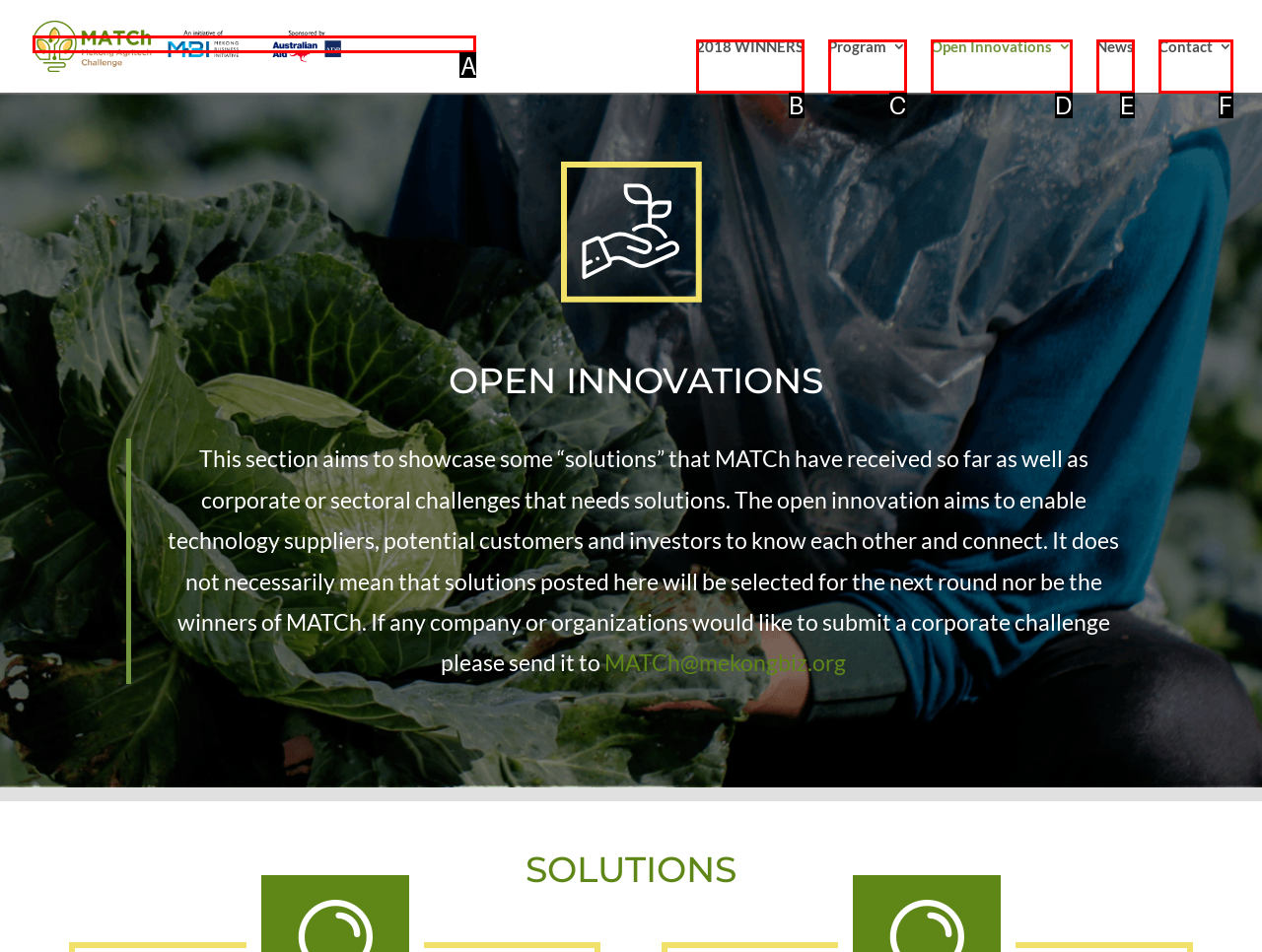Find the HTML element that suits the description: alt="MATCh: Mekong AgTech Challenge"
Indicate your answer with the letter of the matching option from the choices provided.

A